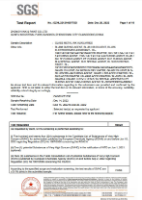What is the purpose of the certification document?
Please respond to the question with as much detail as possible.

The certification document outlines important details related to quality management, reflecting the commitment to high standards and compliance with industry regulations, and is a testament to the manufacturer's dedication to maintaining excellence and adherence to established guidelines in their production processes.